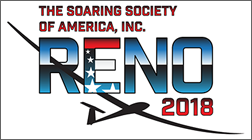What is the theme of the 2018 Soaring Society of America Convention?
Look at the image and answer the question with a single word or phrase.

Soaring